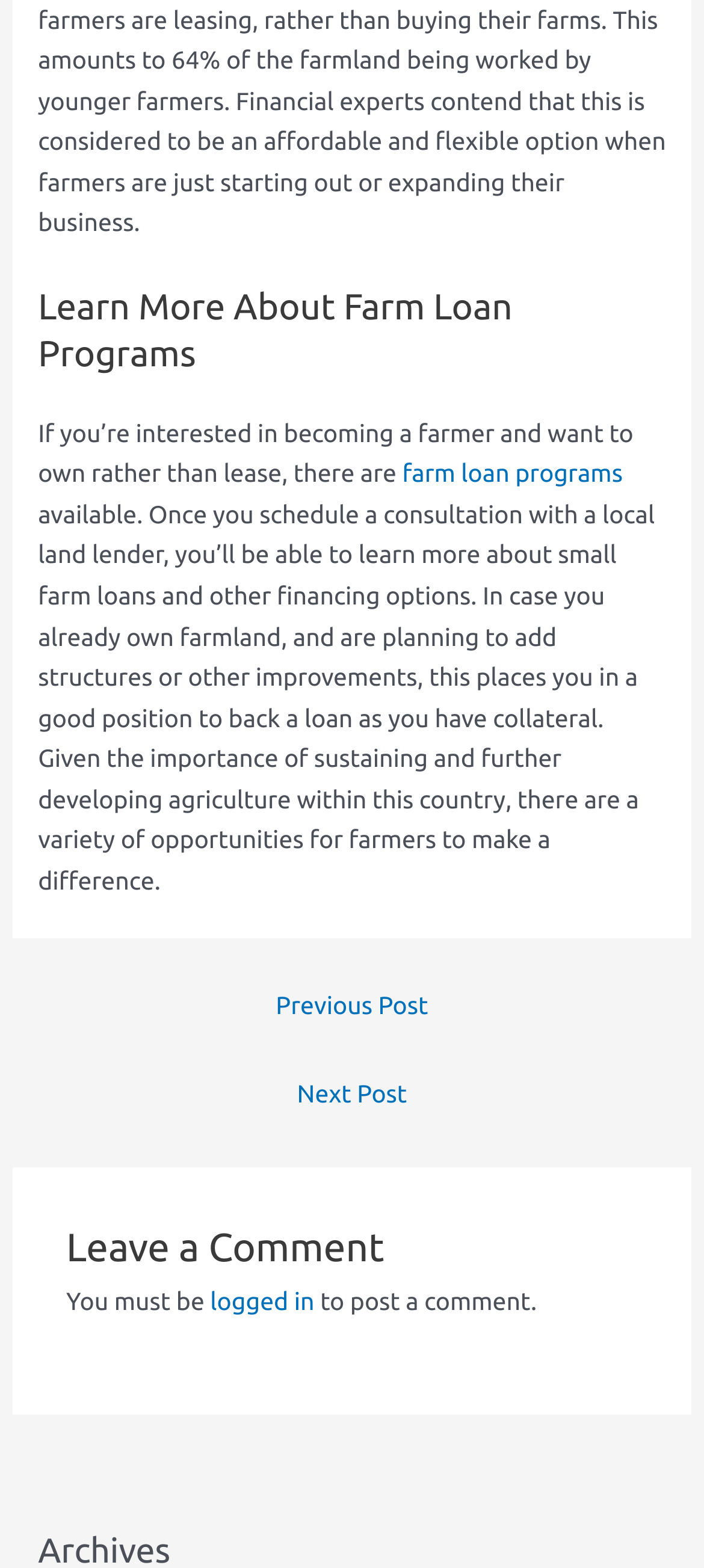Identify the bounding box coordinates of the HTML element based on this description: "farm loan programs".

[0.571, 0.293, 0.885, 0.311]